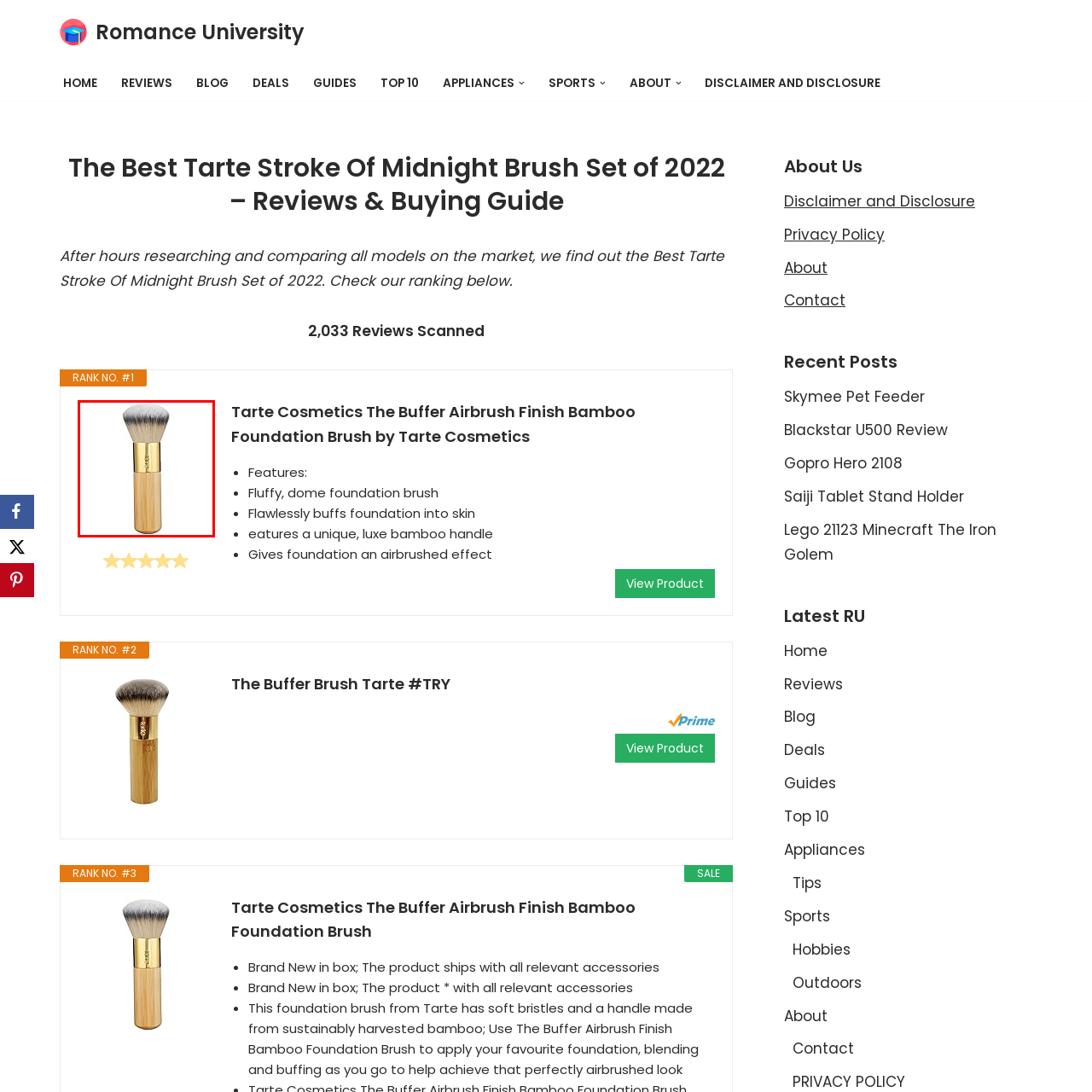What is the shape of the brush head?
Refer to the image enclosed in the red bounding box and answer the question thoroughly.

The caption describes the brush head as a 'fluffy dome head' that excels at buffing and blending makeup into the skin for a flawless finish.